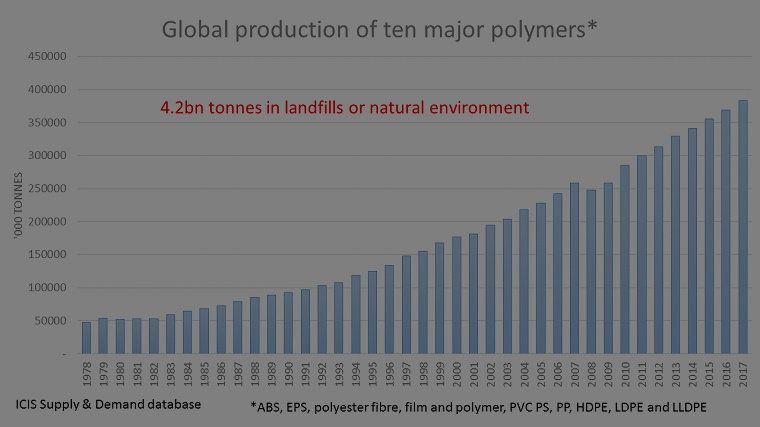What is the environmental concern highlighted in the graph?
Provide a well-explained and detailed answer to the question.

The graph highlights the significant upward trend in polymer production, but also emphasizes the environmental concern of plastic waste management, as indicated by the red text stating that 4.2 billion tonnes of polymers are found in landfills or the natural environment.